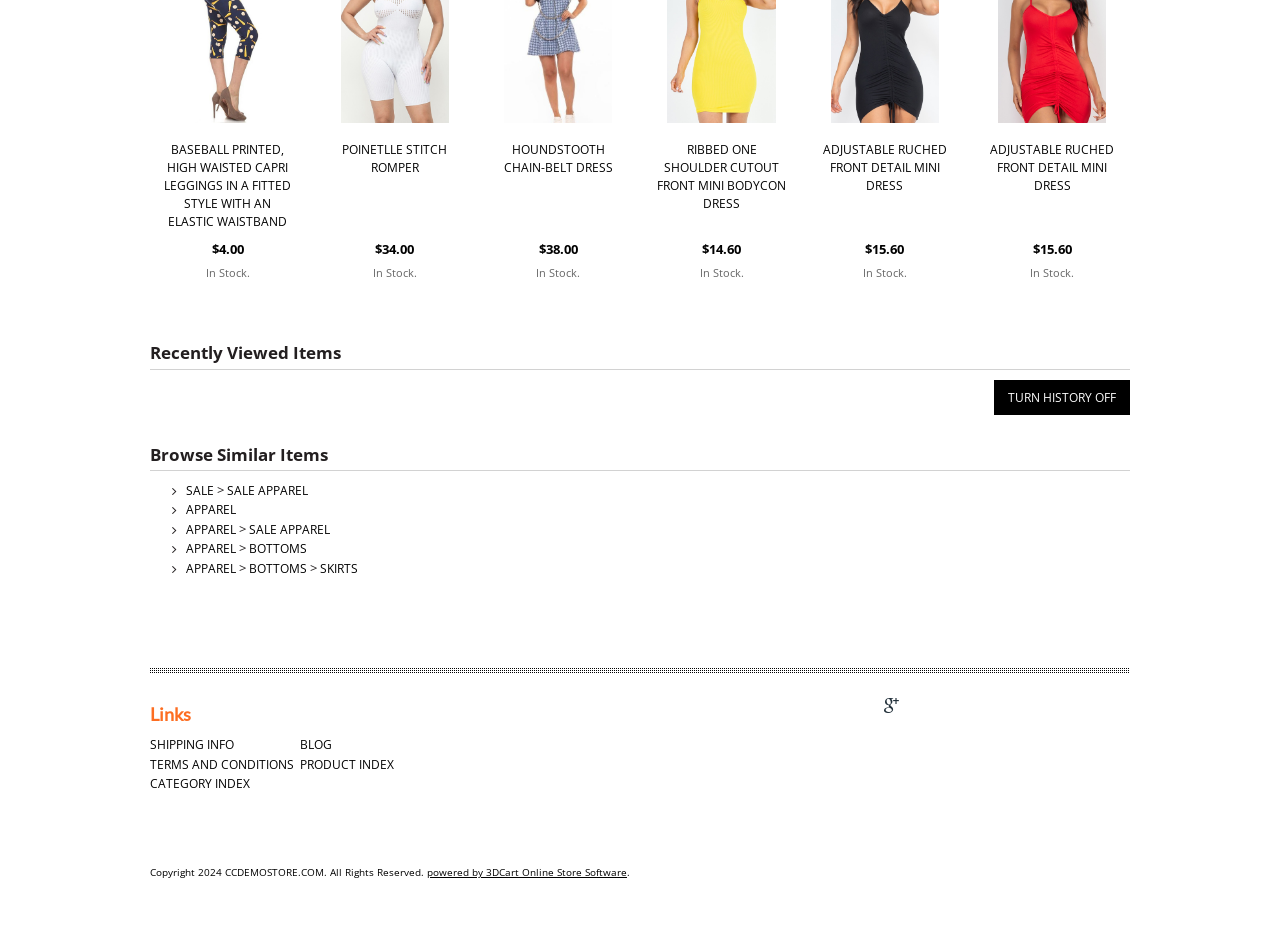Please identify the bounding box coordinates of the element on the webpage that should be clicked to follow this instruction: "View sale apparel". The bounding box coordinates should be given as four float numbers between 0 and 1, formatted as [left, top, right, bottom].

[0.177, 0.511, 0.241, 0.529]